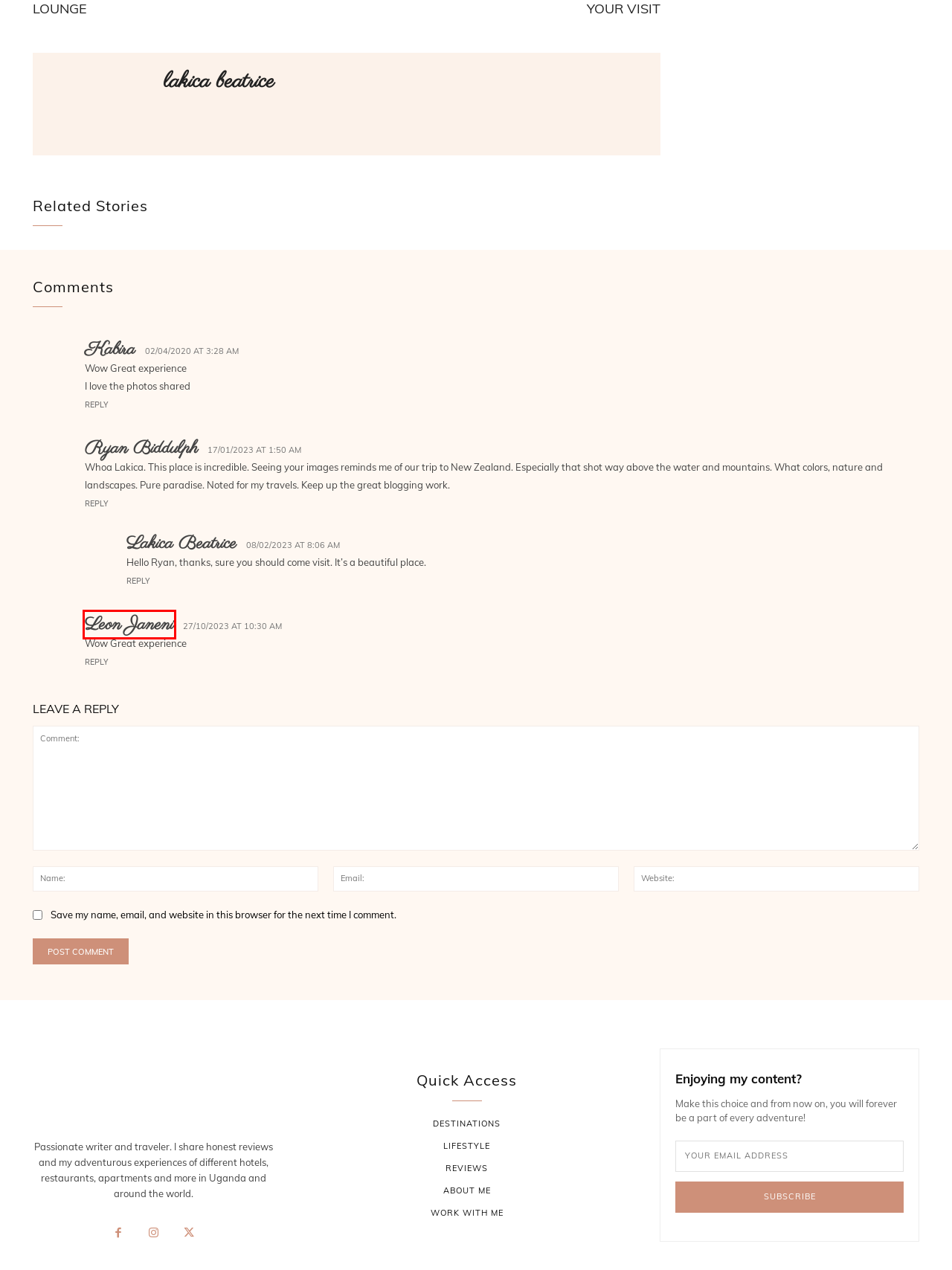You are given a screenshot of a webpage with a red rectangle bounding box around an element. Choose the best webpage description that matches the page after clicking the element in the bounding box. Here are the candidates:
A. Lifestyle |
B. Africa |
C. Tanzania |
D. lakica beatrice |
E. Restaurant Reviews |
F. Uganda Safaris Recommended By Genuine Experts: Kabira Safari
G. Tanzania Safaris, Luxury Safari, African Safari, Zanzibar
H. Food Tasting: August 80’ Restaurant & Lounge |

G